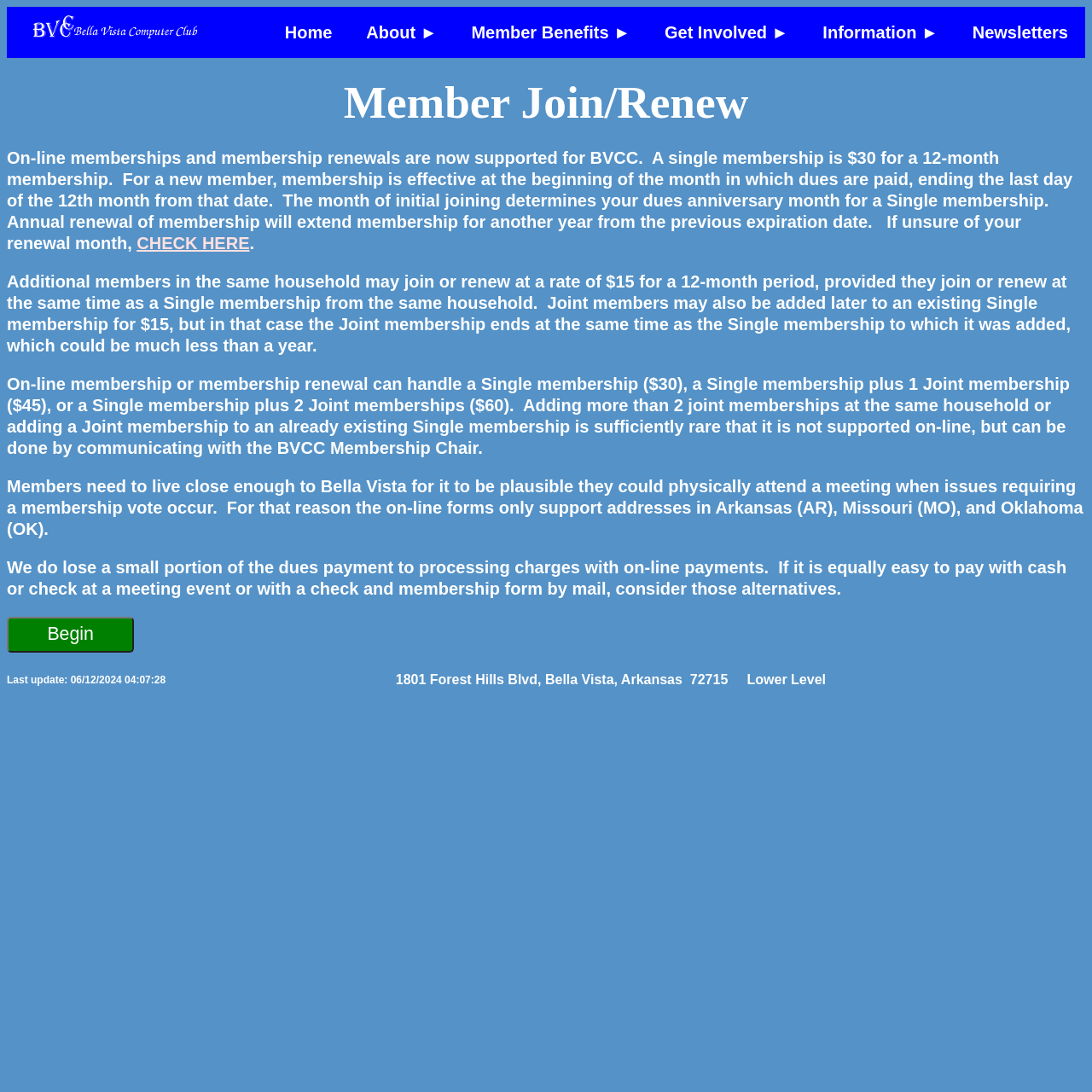Bounding box coordinates should be in the format (top-left x, top-left y, bottom-right x, bottom-right y) and all values should be floating point numbers between 0 and 1. Determine the bounding box coordinate for the UI element described as: CHECK HERE

[0.125, 0.214, 0.229, 0.231]